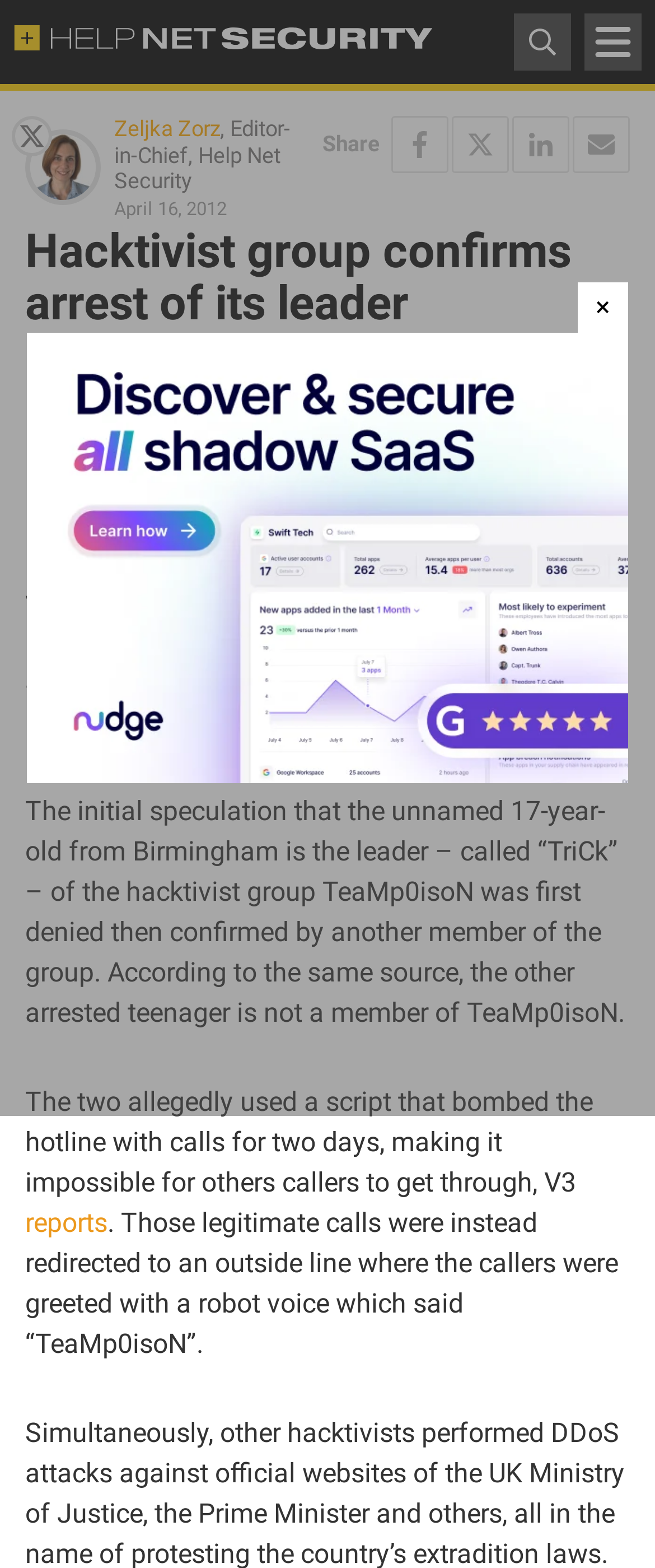Create a detailed narrative of the webpage’s visual and textual elements.

The webpage appears to be an article from Help Net Security, a daily information security news website with a focus on enterprise security. At the top left, there is a link to the website's homepage, accompanied by a small image. On the top right, there is a link and an image, possibly a social media icon. 

Below the top section, there is a button to toggle navigation, which is not expanded by default. To the right of the button, there is a section with the author's information, including a link to follow the author on Twitter, an image of the author, and a brief description of the author's role as Editor-in-Chief.

The main content of the article is divided into several sections. The title of the article, "Hacktivist group confirms arrest of its leader", is displayed prominently in a large font. Below the title, there is an image, followed by a series of paragraphs describing the arrest of a teenager in the UK, who has been charged with conspiracy to cause a public nuisance and violating the Computer Misuse Act of 1990. The article also mentions the hacktivist group TeaMp0isoN and its alleged involvement in a phone-based denial-of-service attack against Scotland Yard's Anti-Terrorist Hotline.

At the bottom of the article, there are links to share the article on various social media platforms, including Facebook, Twitter, LinkedIn, and via email. Each link is accompanied by a small image.